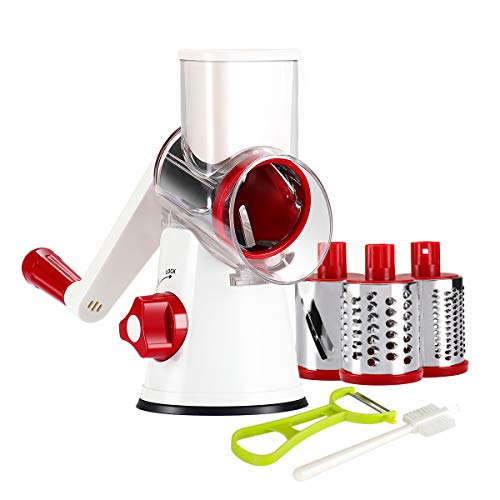Give a one-word or short phrase answer to the question: 
What materials can be sliced with the Ourokhome Rotary Cheese Grater Shredder?

Cheese, vegetables, and nuts